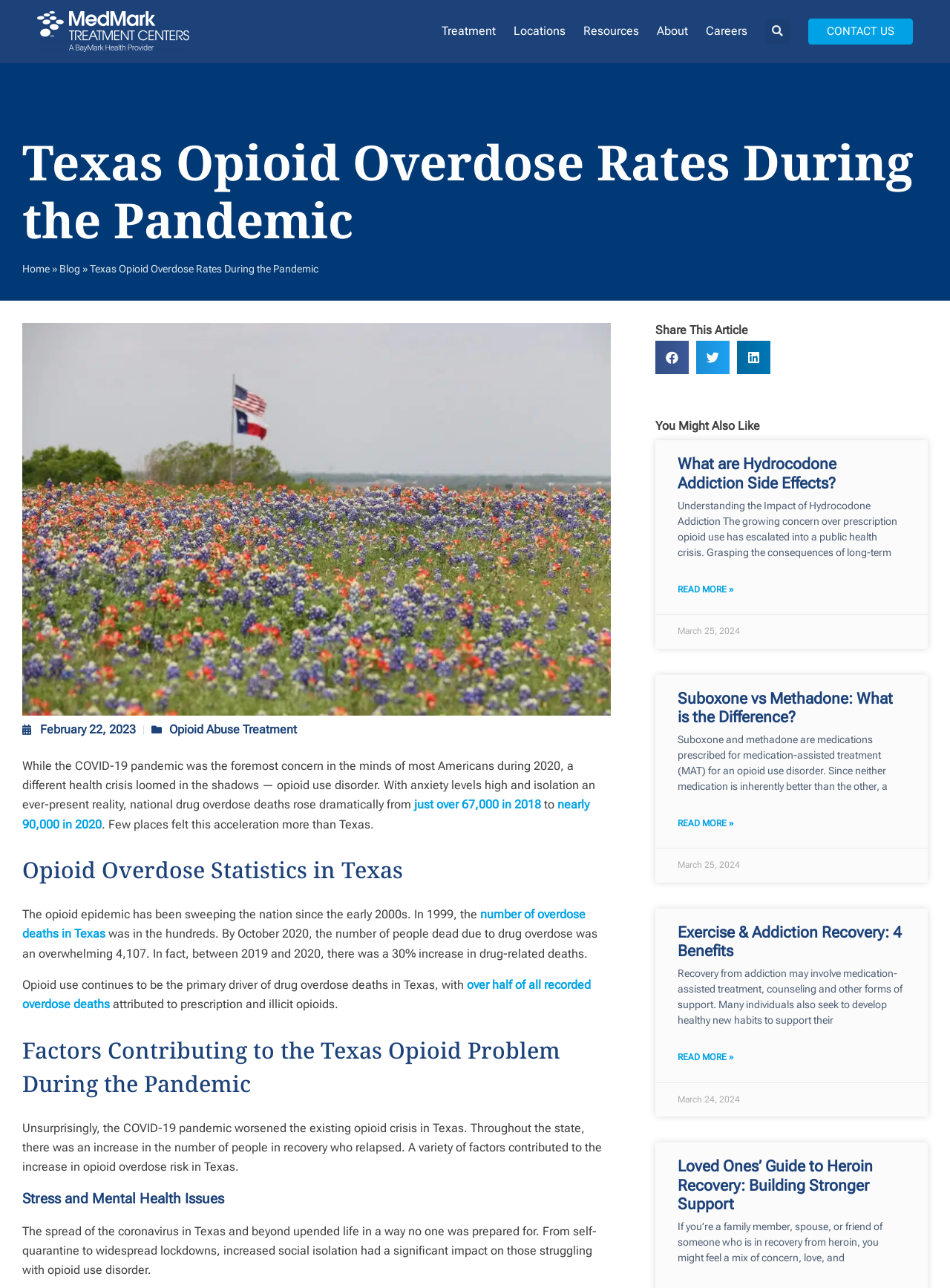Please extract the webpage's main title and generate its text content.

Texas Opioid Overdose Rates During the Pandemic